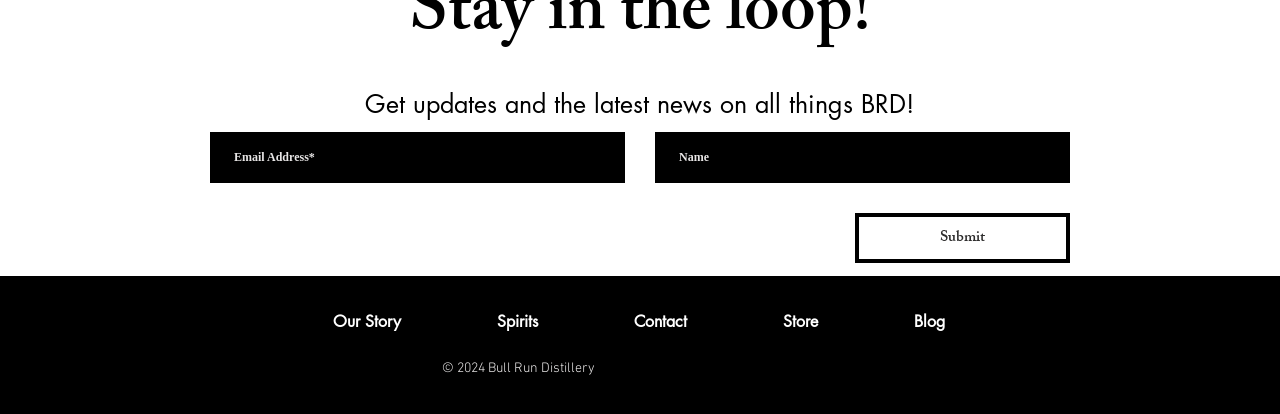Locate the bounding box coordinates of the clickable region necessary to complete the following instruction: "Select language". Provide the coordinates in the format of four float numbers between 0 and 1, i.e., [left, top, right, bottom].

None